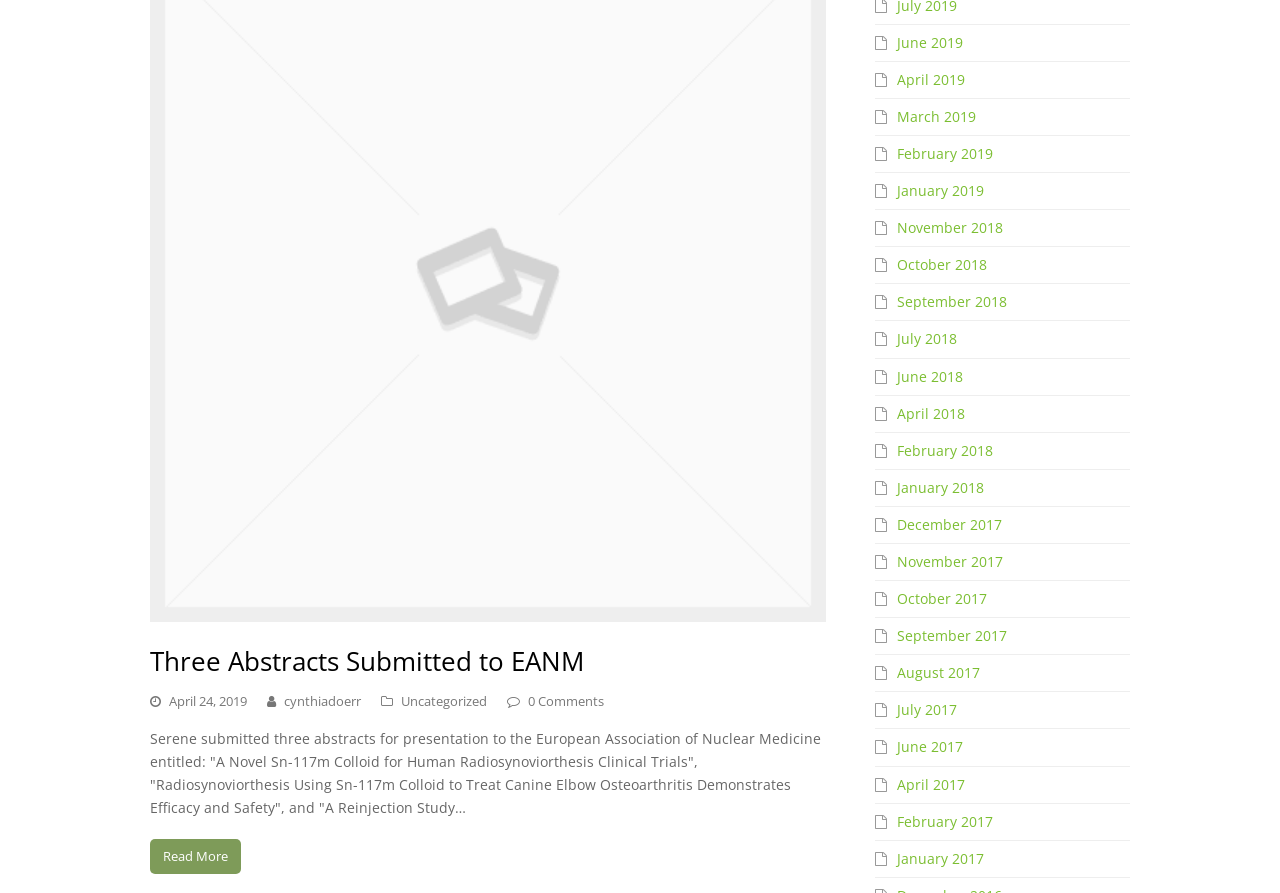Locate the bounding box of the UI element based on this description: "June 2019". Provide four float numbers between 0 and 1 as [left, top, right, bottom].

[0.684, 0.037, 0.753, 0.058]